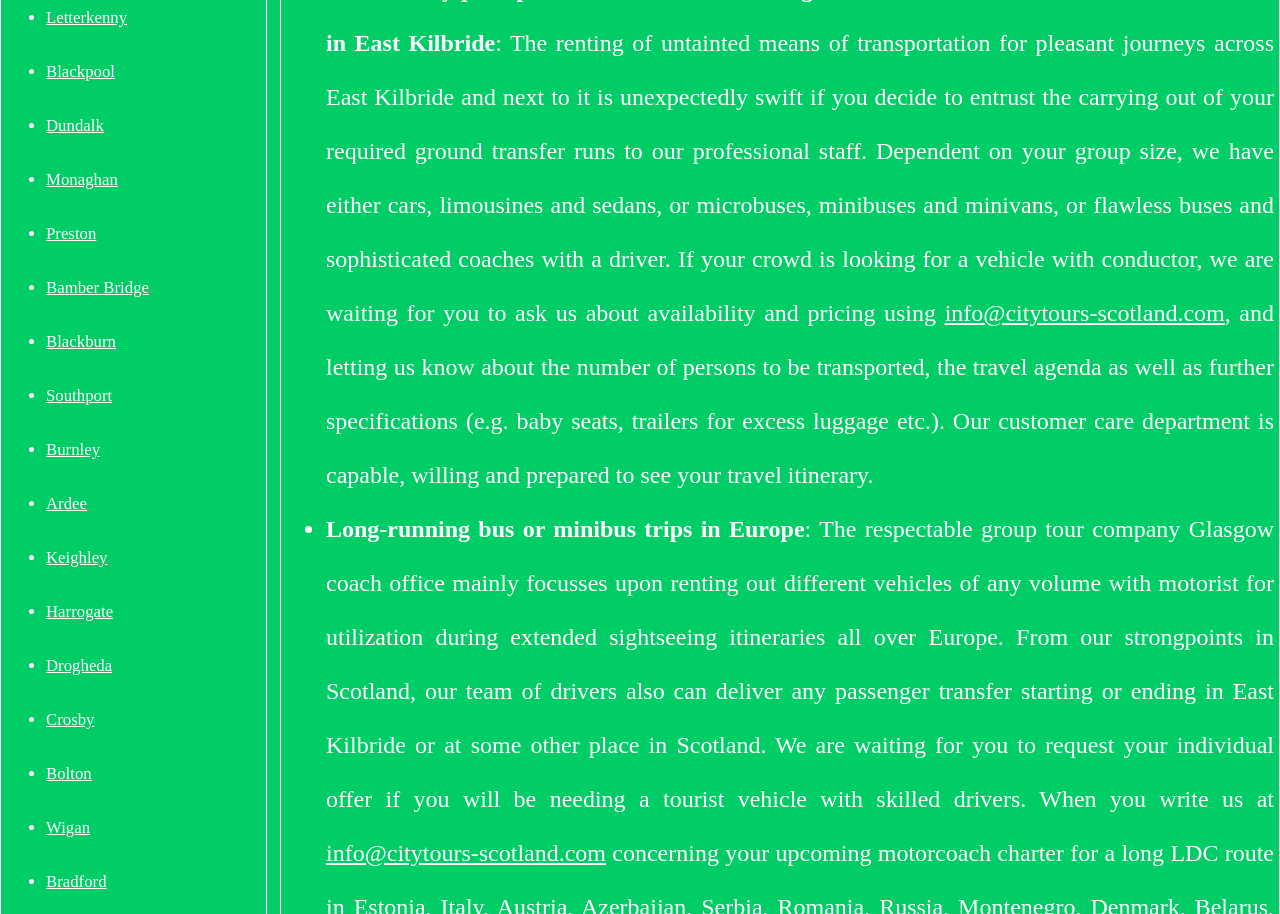Extract the bounding box of the UI element described as: "Blackpool".

[0.036, 0.068, 0.09, 0.089]